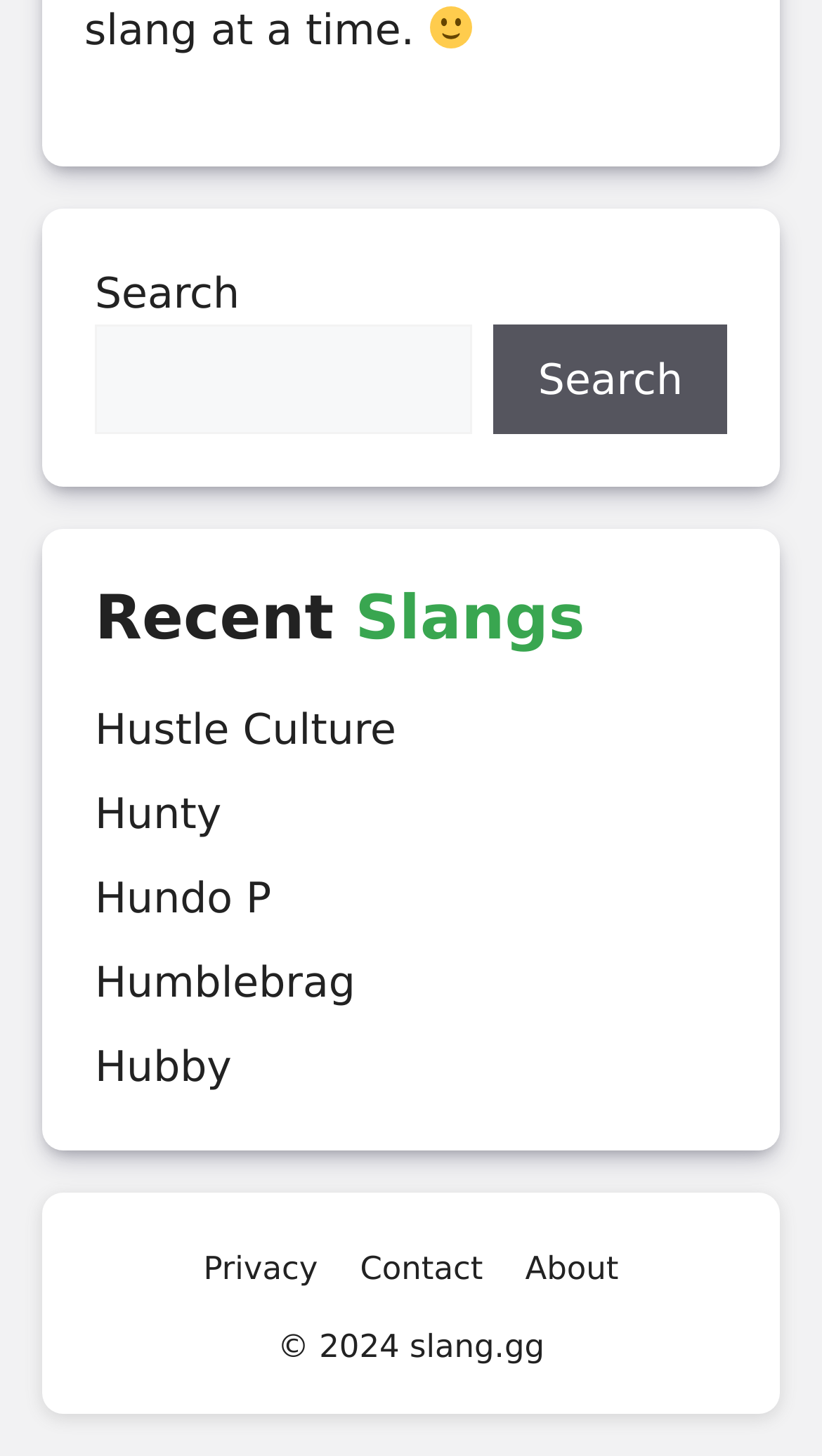Can you specify the bounding box coordinates for the region that should be clicked to fulfill this instruction: "Enter a quantity".

None